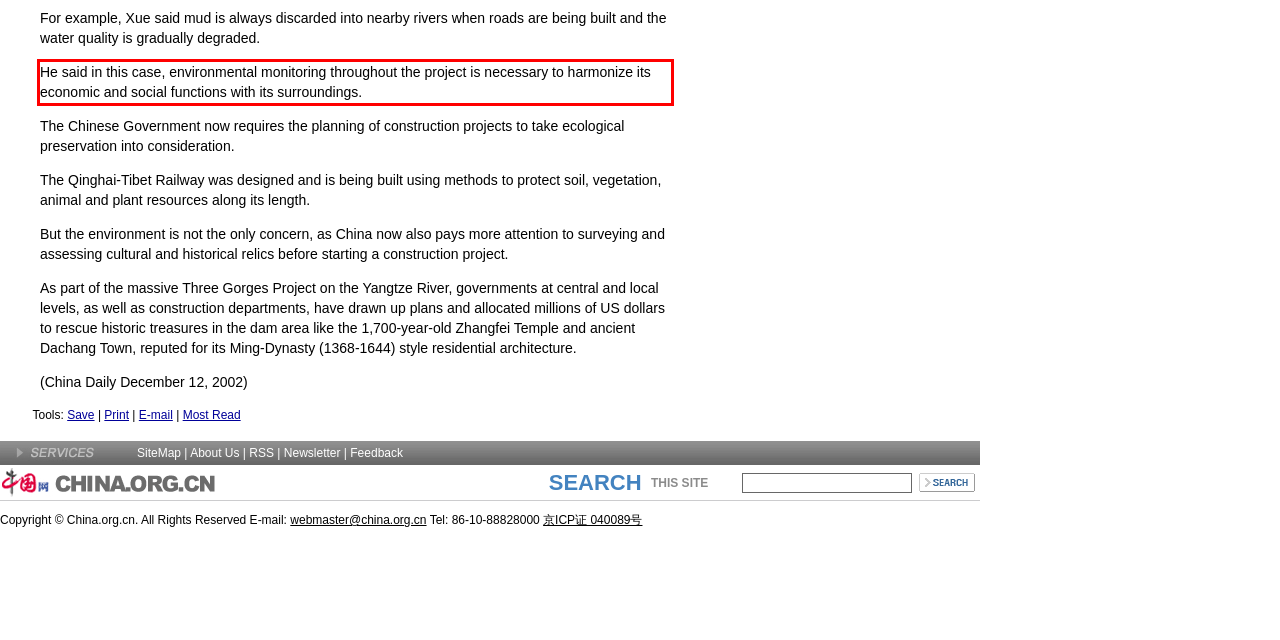Please analyze the screenshot of a webpage and extract the text content within the red bounding box using OCR.

He said in this case, environmental monitoring throughout the project is necessary to harmonize its economic and social functions with its surroundings.